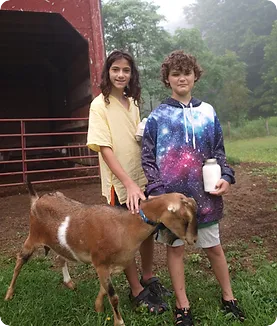What is the boy holding in his hand?
Please respond to the question thoroughly and include all relevant details.

The boy is holding a glass milk container in one hand, which suggests that he is involved in farm activities, such as collecting milk from the farm's animals, and is taking responsibility for his tasks.